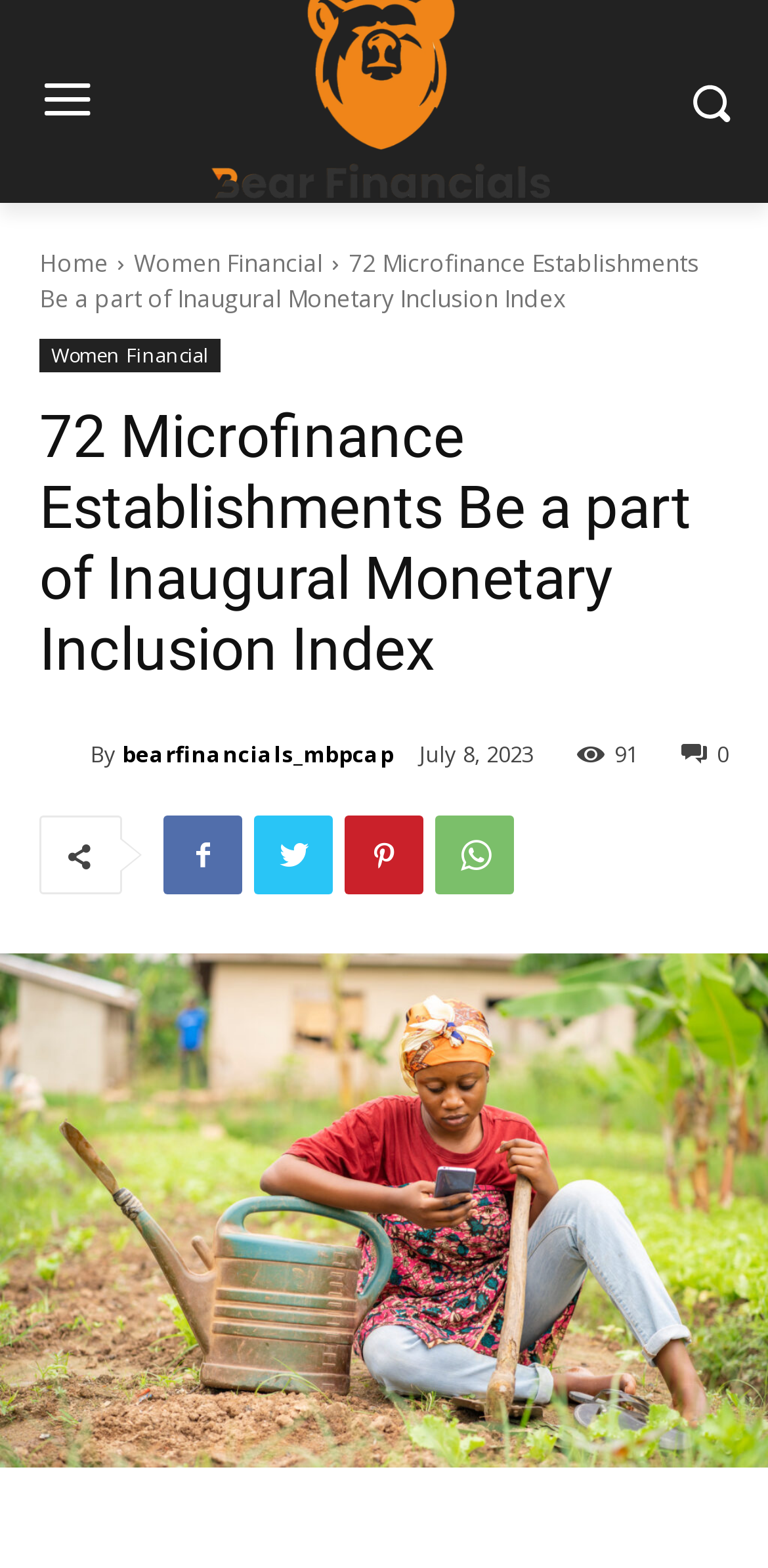Using the provided element description: "parent_node: By title="bearfinancials_mbpcap"", identify the bounding box coordinates. The coordinates should be four floats between 0 and 1 in the order [left, top, right, bottom].

[0.051, 0.468, 0.118, 0.494]